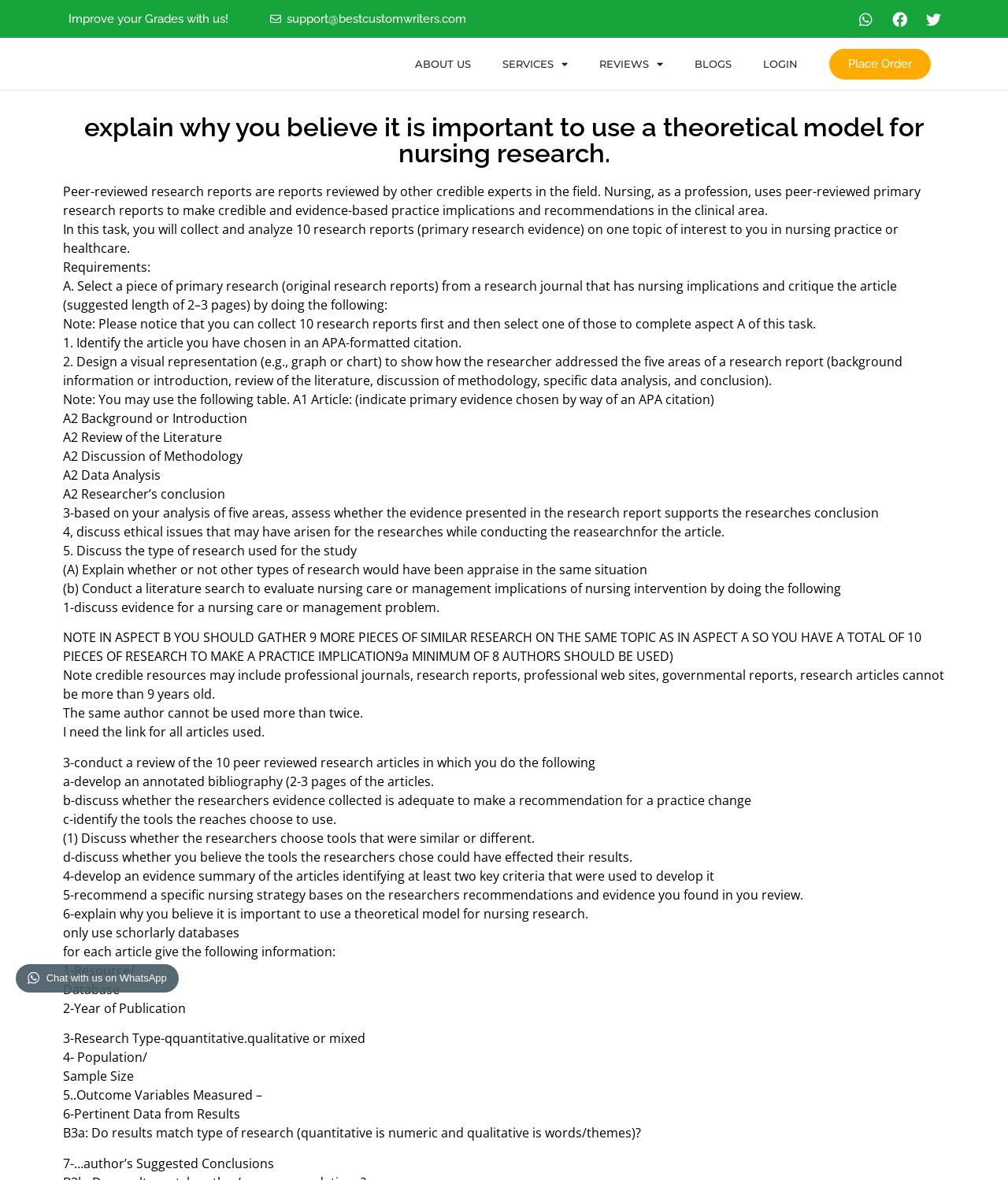Locate the bounding box coordinates of the region to be clicked to comply with the following instruction: "Click on Place Order". The coordinates must be four float numbers between 0 and 1, in the form [left, top, right, bottom].

[0.822, 0.041, 0.923, 0.067]